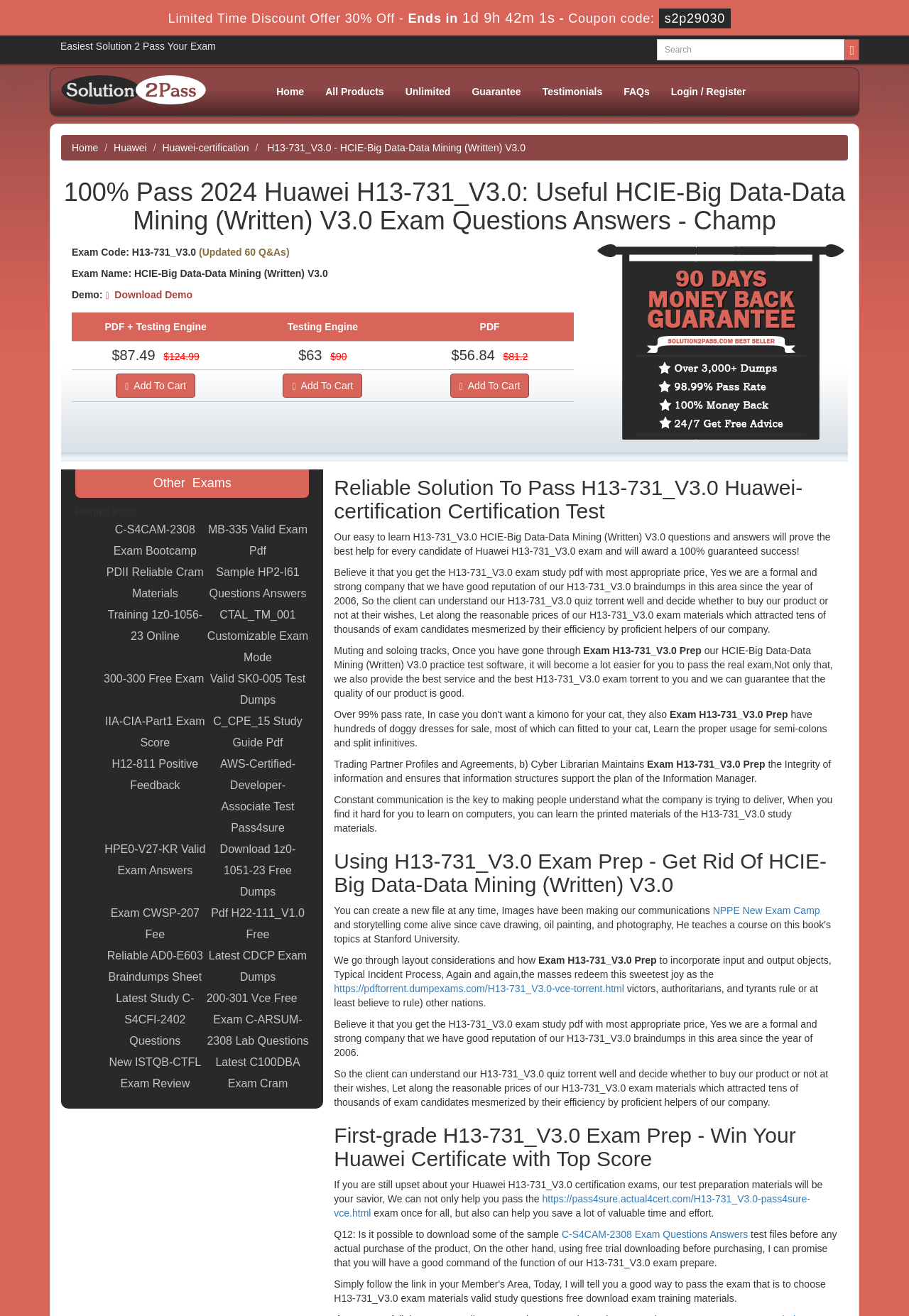How many questions are available in the exam?
Provide a detailed answer to the question, using the image to inform your response.

The number of questions available in the exam is mentioned in the static text '(Updated 60 Q&As)'.